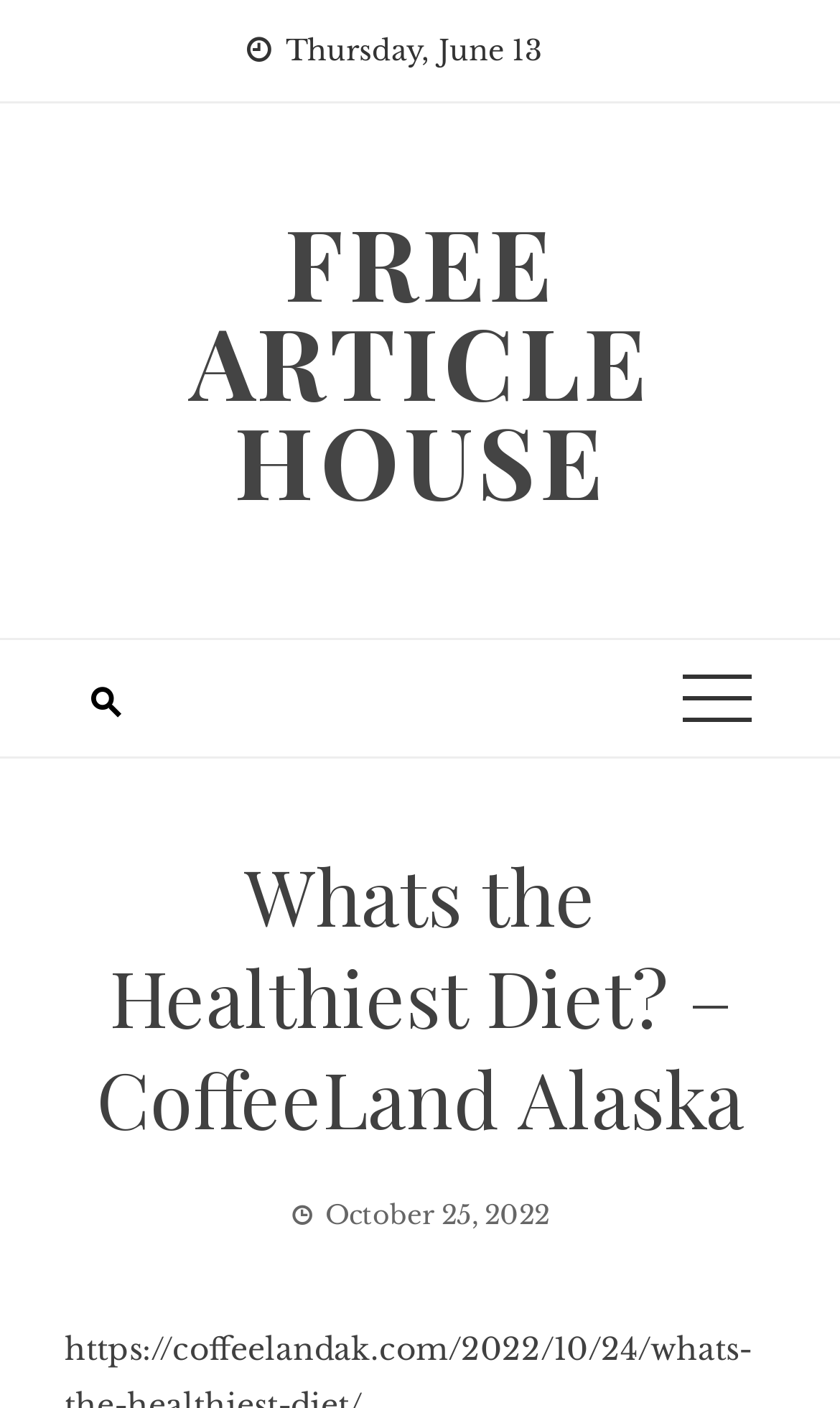Based on the element description Free Article House, identify the bounding box coordinates for the UI element. The coordinates should be in the format (top-left x, top-left y, bottom-right x, bottom-right y) and within the 0 to 1 range.

[0.226, 0.138, 0.774, 0.374]